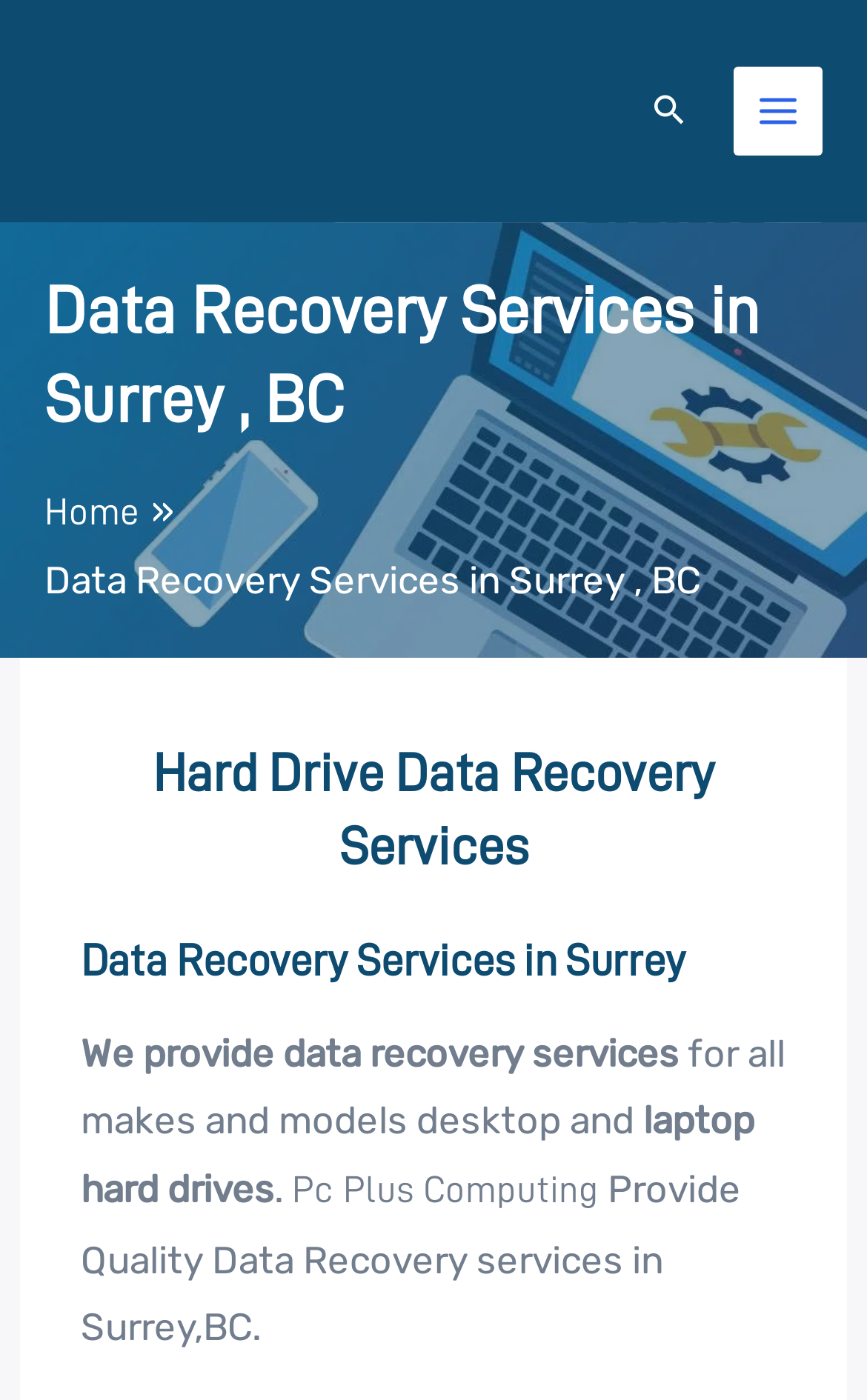Answer the question with a single word or phrase: 
What is the topic of the webpage?

Data recovery services